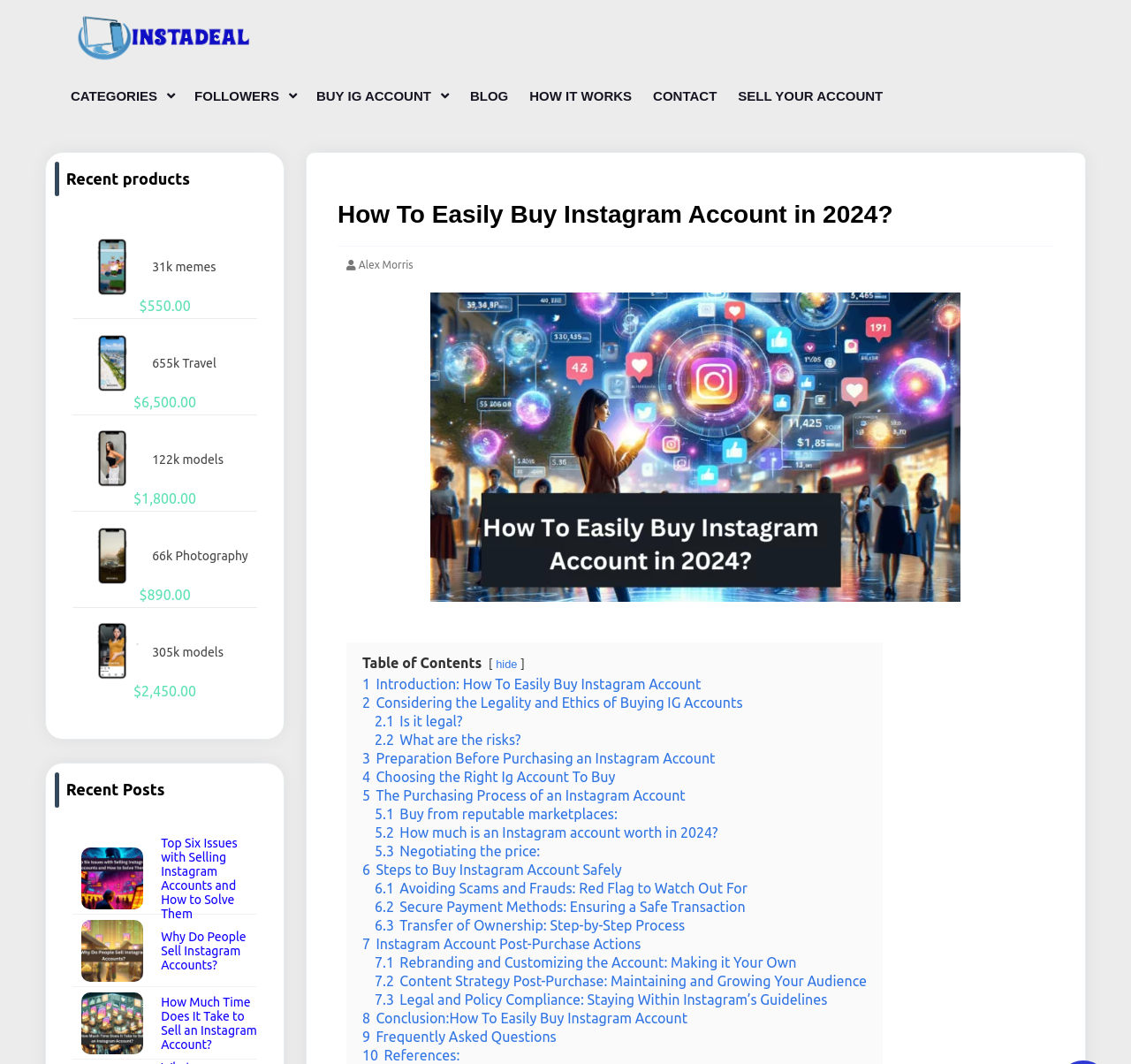What is the purpose of the 'Recent Posts' section?
Using the visual information, answer the question in a single word or phrase.

To display recent blog posts